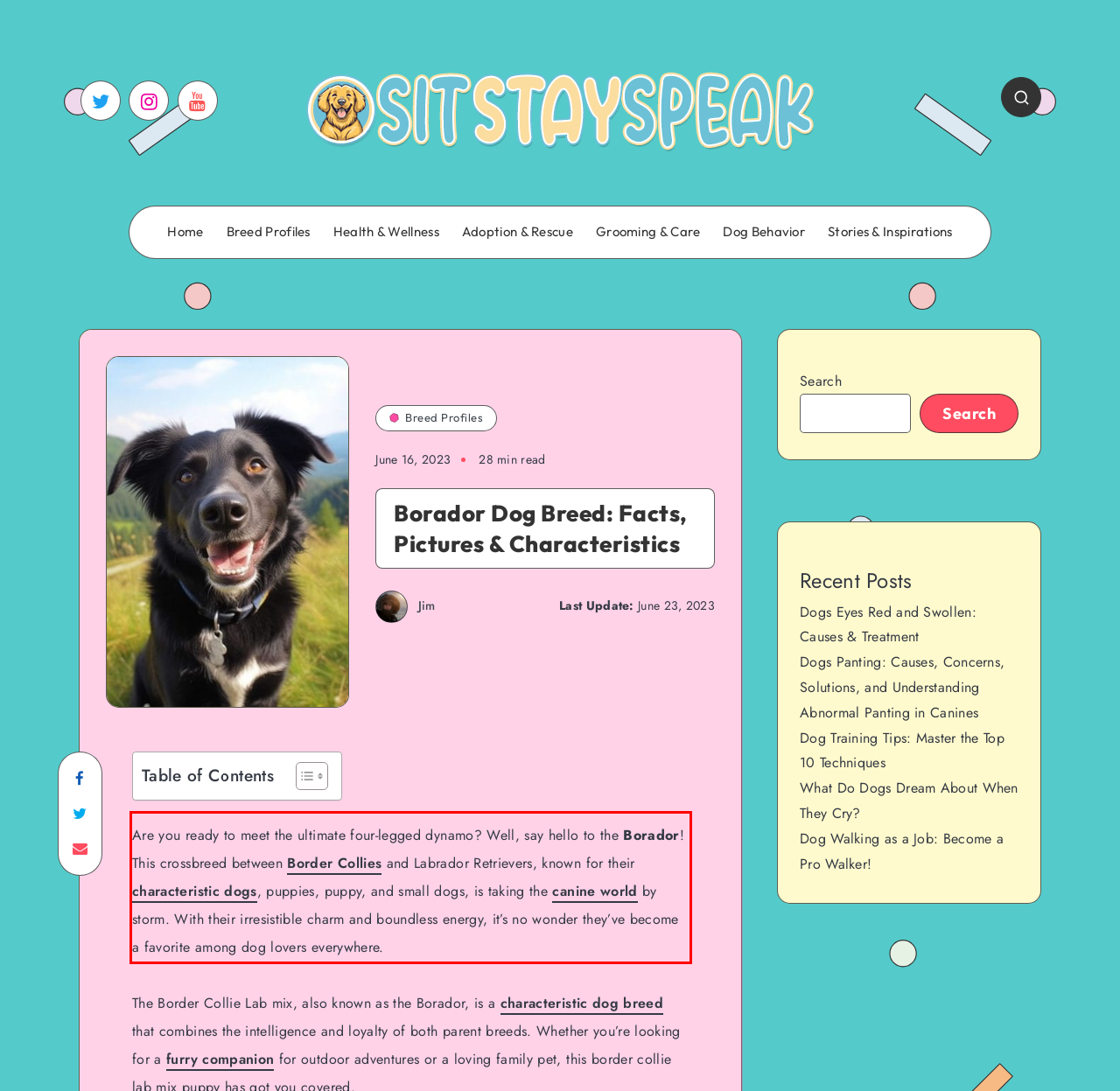Given a screenshot of a webpage, locate the red bounding box and extract the text it encloses.

Are you ready to meet the ultimate four-legged dynamo? Well, say hello to the Borador! This crossbreed between Border Collies and Labrador Retrievers, known for their characteristic dogs, puppies, puppy, and small dogs, is taking the canine world by storm. With their irresistible charm and boundless energy, it’s no wonder they’ve become a favorite among dog lovers everywhere.